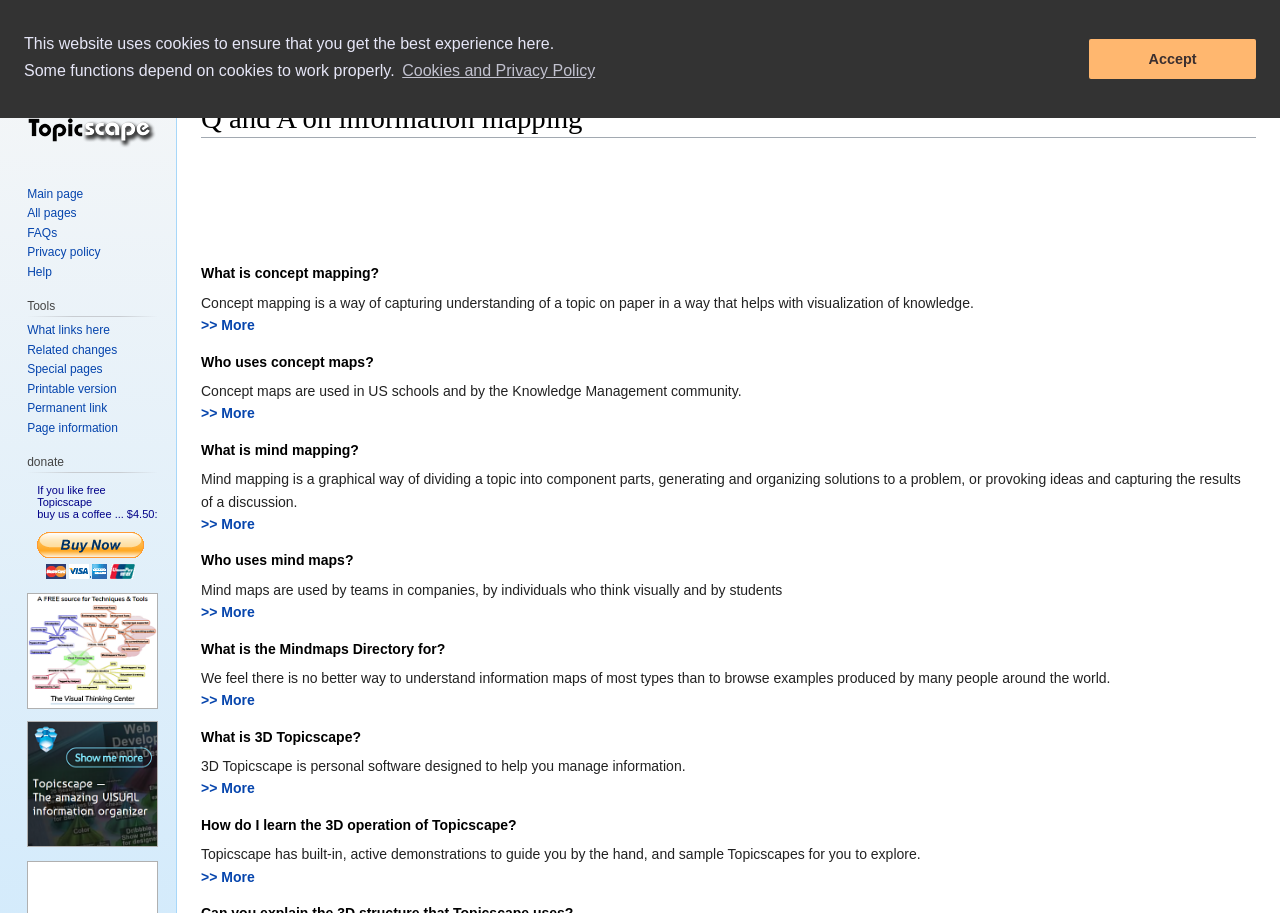Who uses mind maps?
Using the visual information, respond with a single word or phrase.

Teams, individuals, students